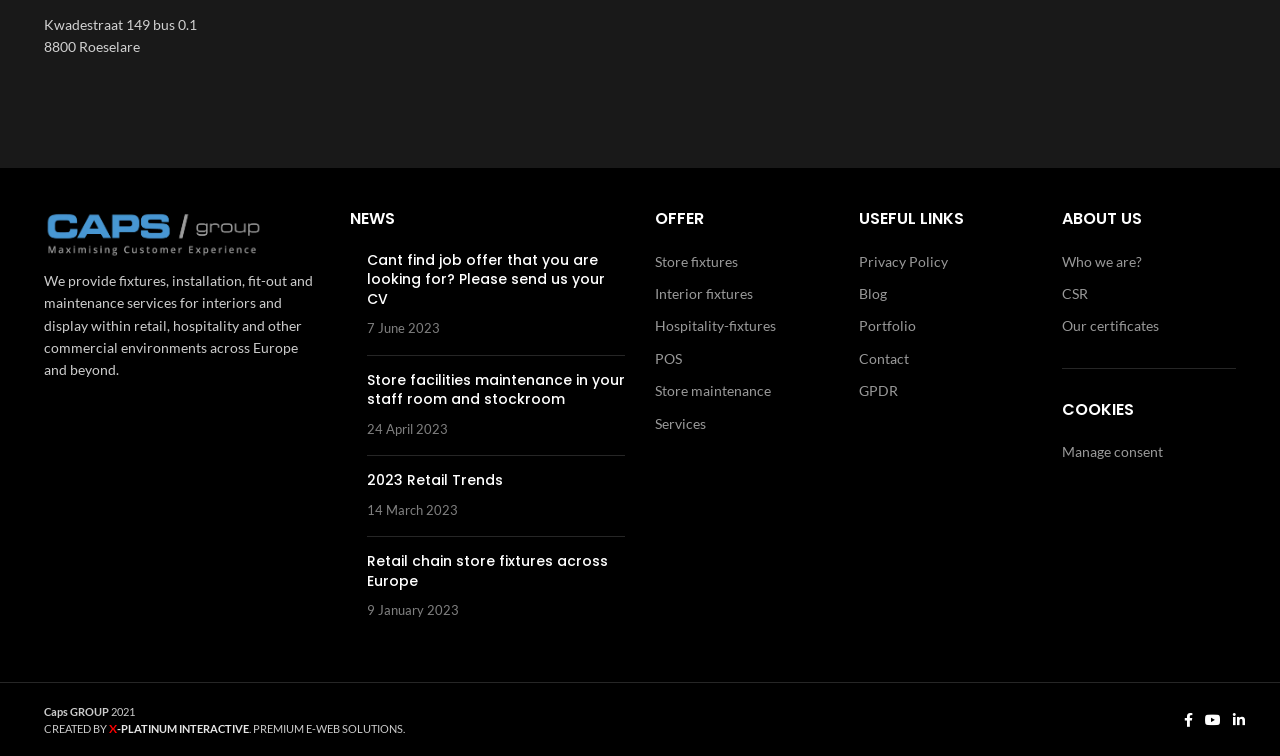Please answer the following question using a single word or phrase: 
What are the social media links available on the webpage?

Facebook, Twitter, LinkedIn